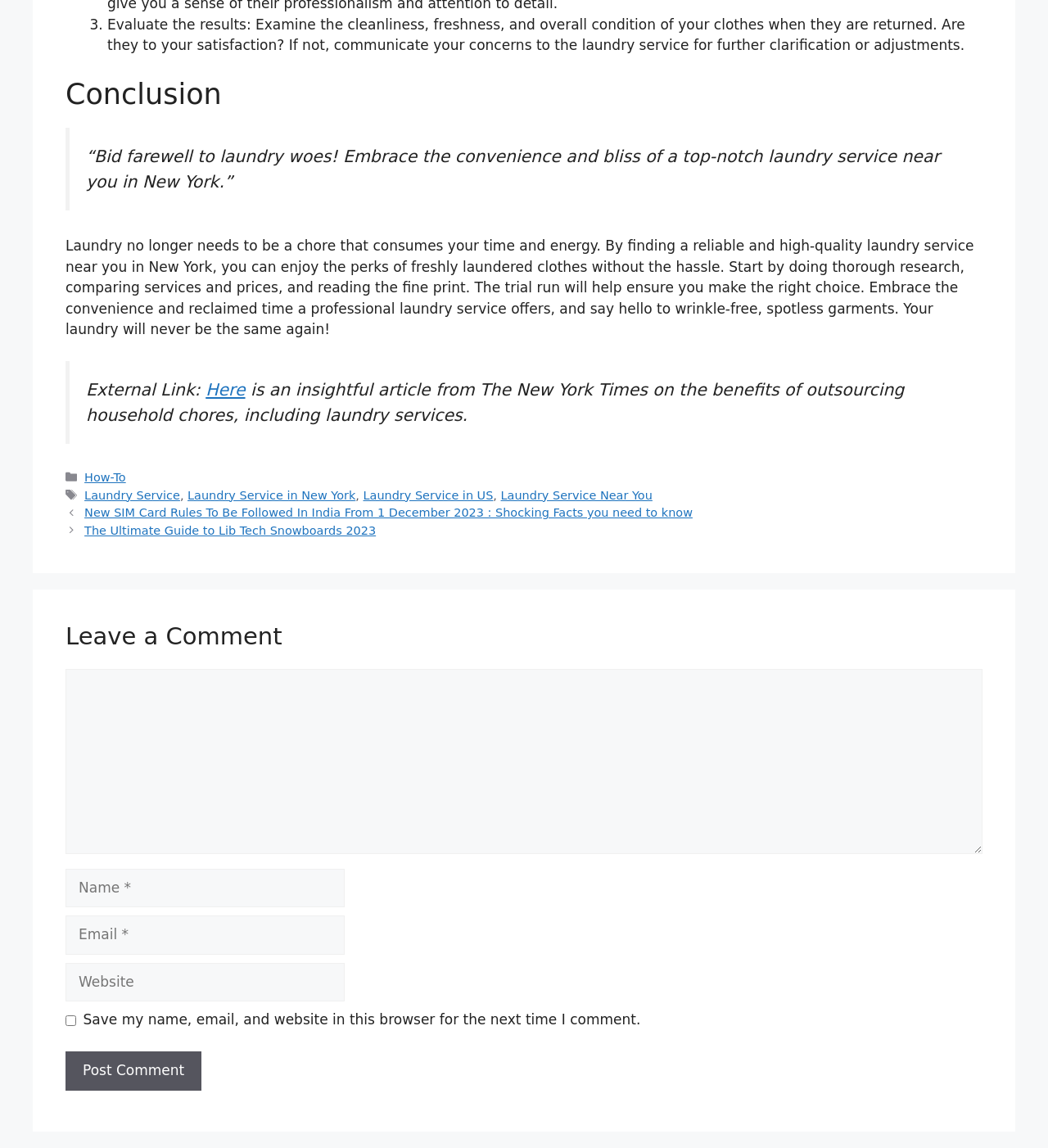Can you find the bounding box coordinates of the area I should click to execute the following instruction: "View 'Famous Quotes'"?

None